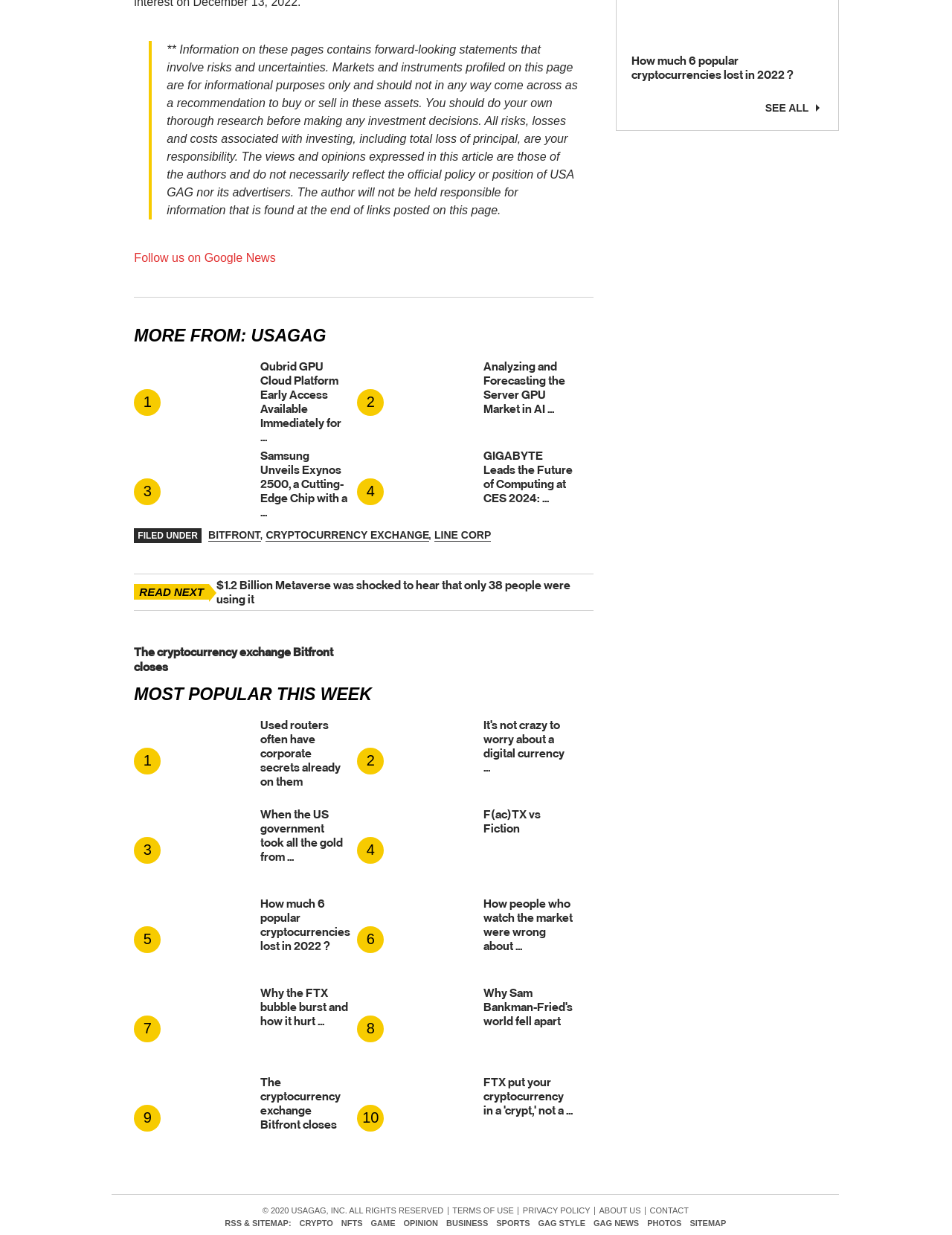What is the purpose of this webpage?
Examine the image and give a concise answer in one word or a short phrase.

News and information